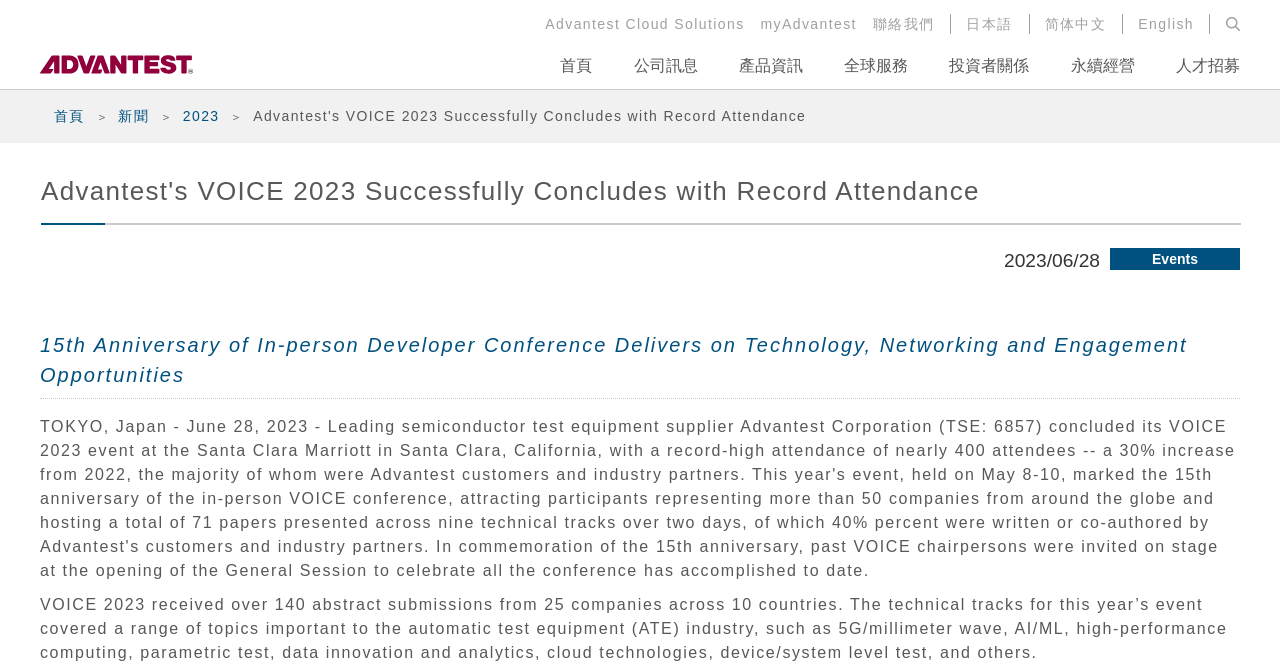Identify the bounding box coordinates for the element you need to click to achieve the following task: "Go to homepage". Provide the bounding box coordinates as four float numbers between 0 and 1, in the form [left, top, right, bottom].

[0.438, 0.085, 0.463, 0.114]